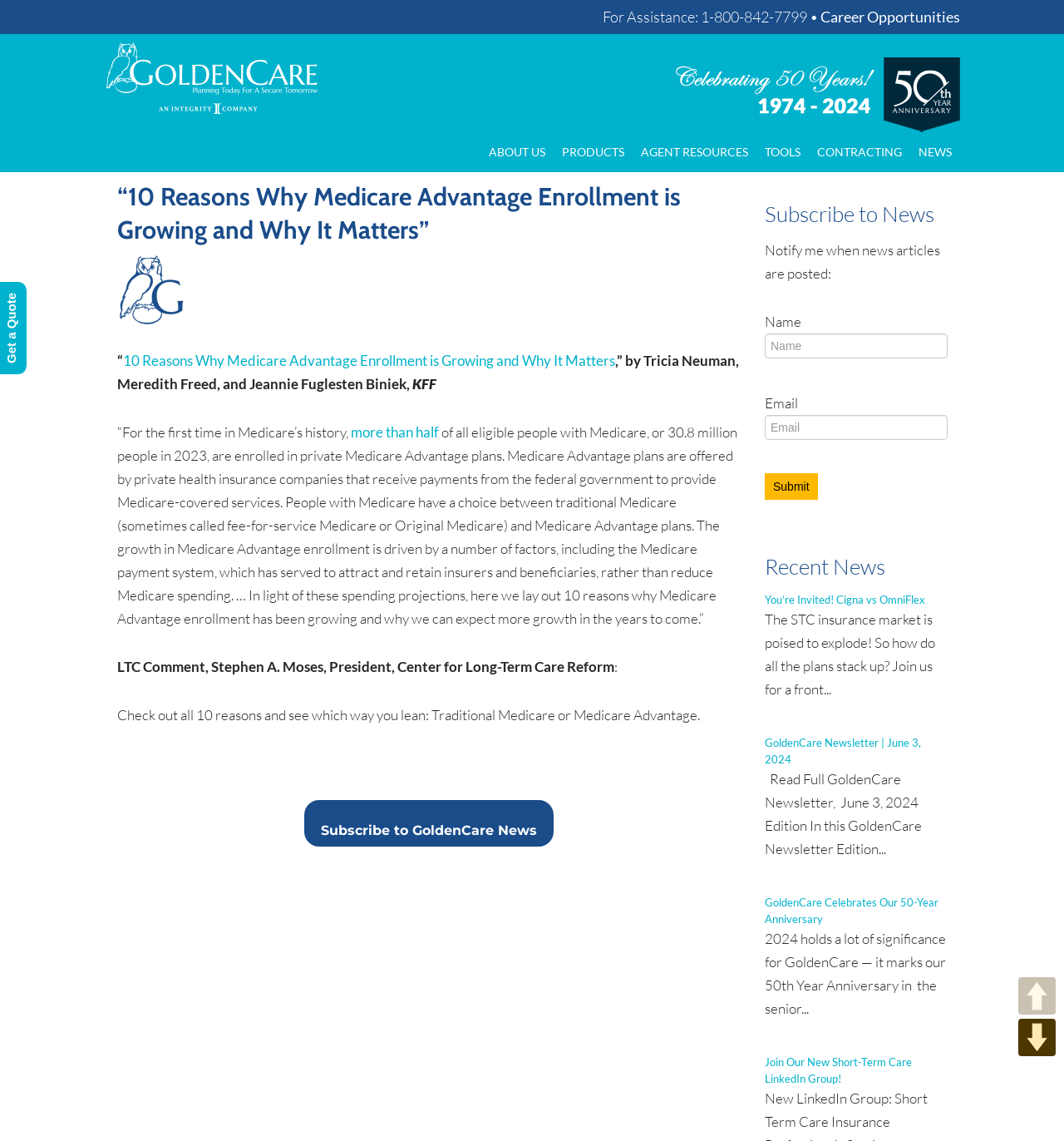What is the phone number for assistance?
Look at the image and respond with a single word or a short phrase.

1-800-842-7799